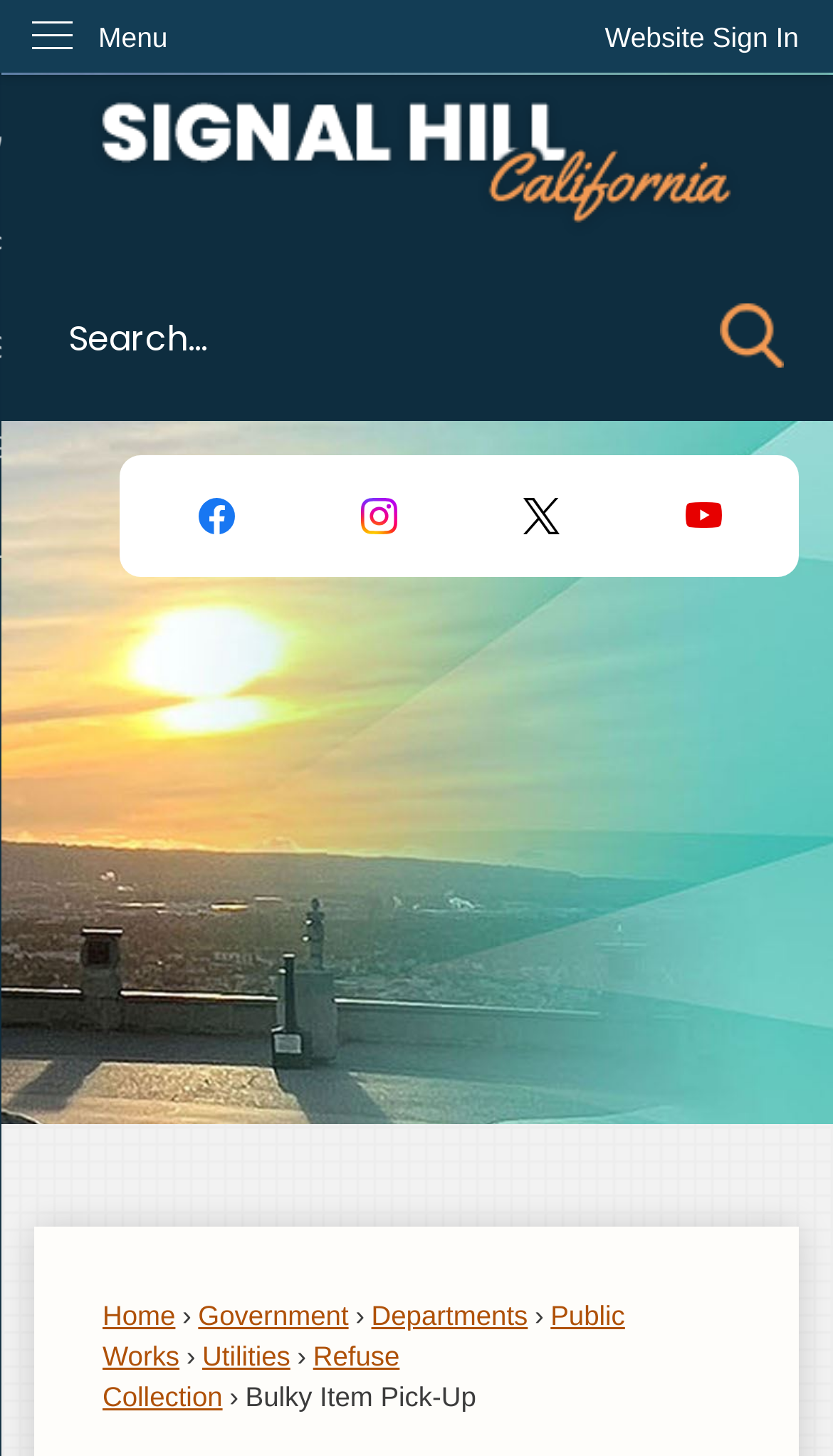Point out the bounding box coordinates of the section to click in order to follow this instruction: "Visit the city homepage".

[0.021, 0.063, 0.979, 0.163]